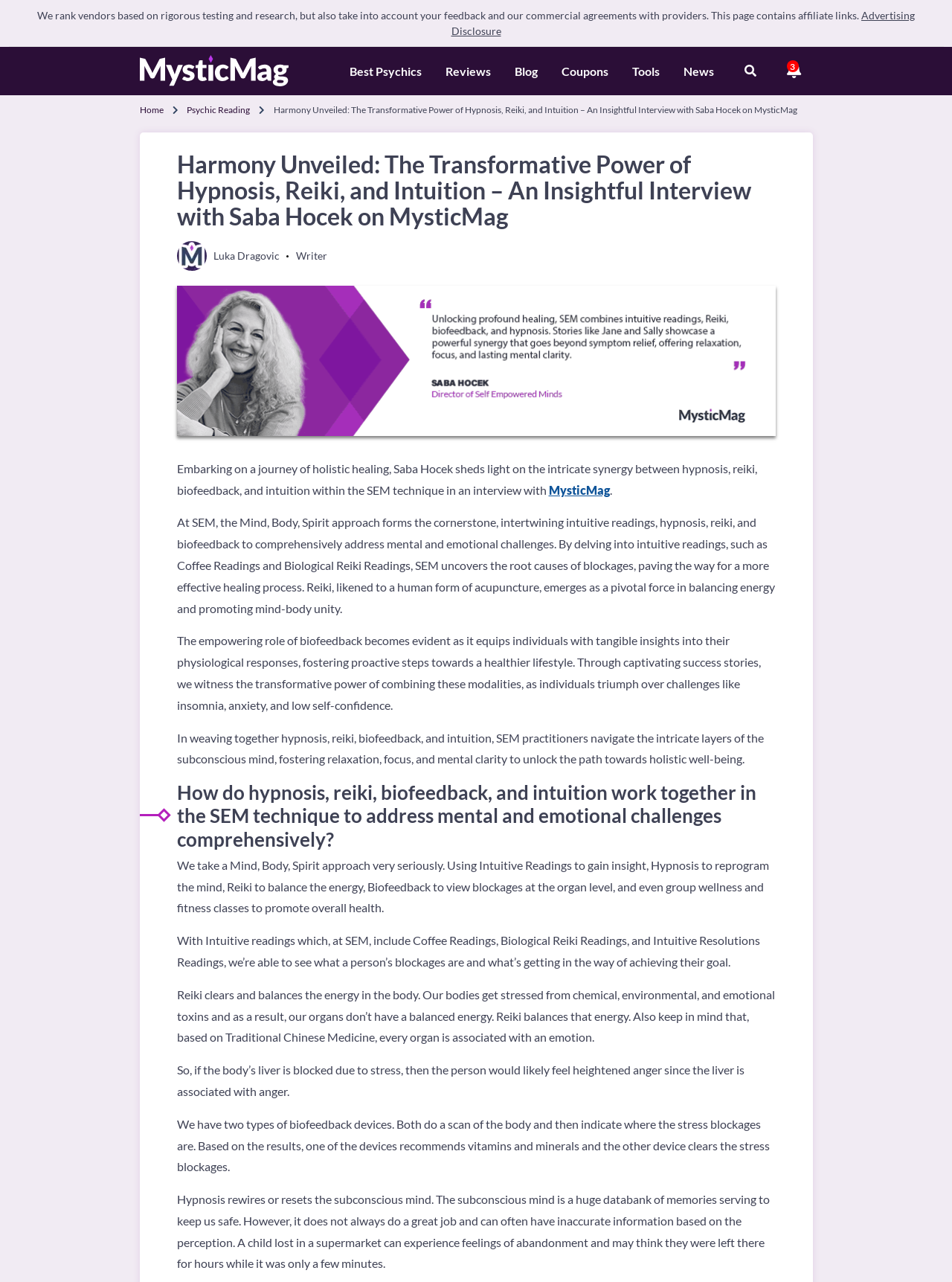What is the purpose of biofeedback?
Refer to the image and offer an in-depth and detailed answer to the question.

The purpose of biofeedback is mentioned in the text, 'The empowering role of biofeedback becomes evident as it equips individuals with tangible insights into their physiological responses, fostering proactive steps towards a healthier lifestyle'.